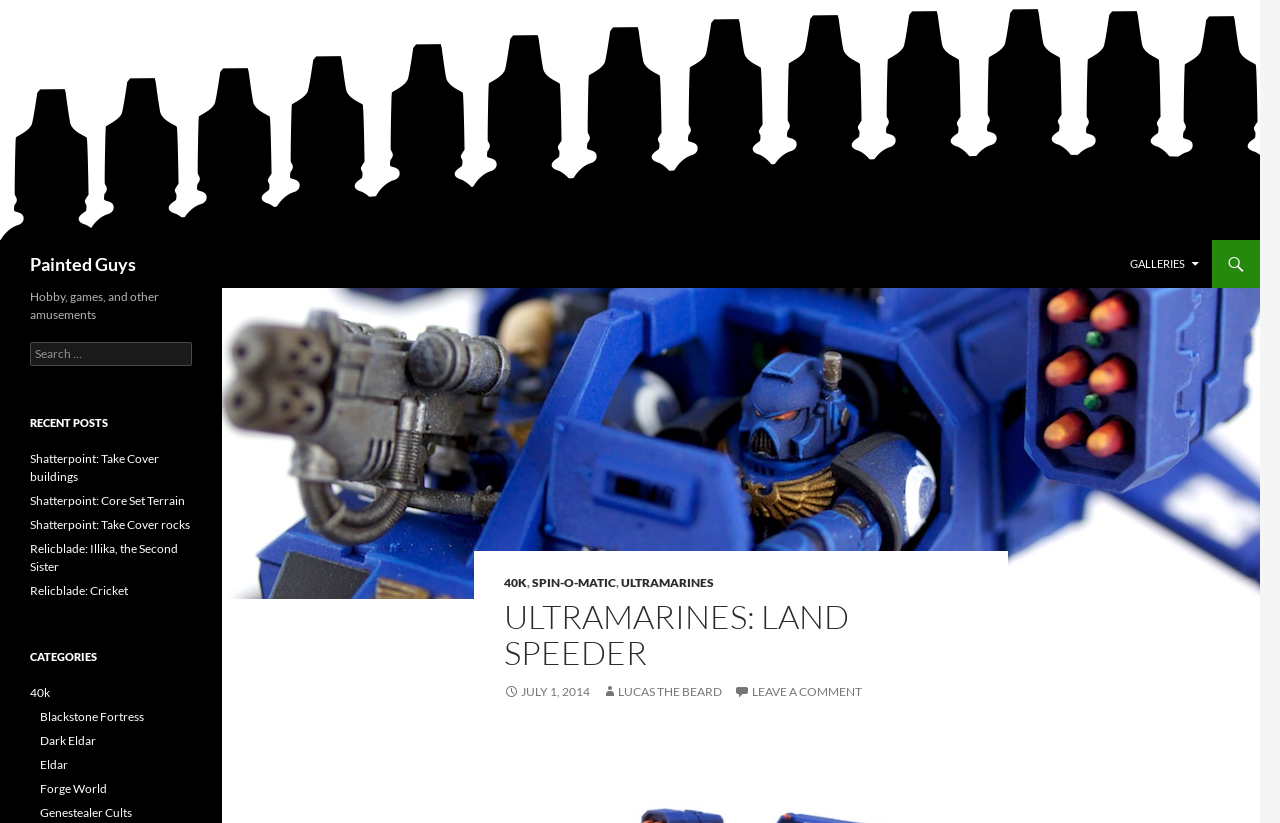Please specify the bounding box coordinates of the region to click in order to perform the following instruction: "Read about Ultramarines: Land Speeder".

[0.394, 0.728, 0.764, 0.815]